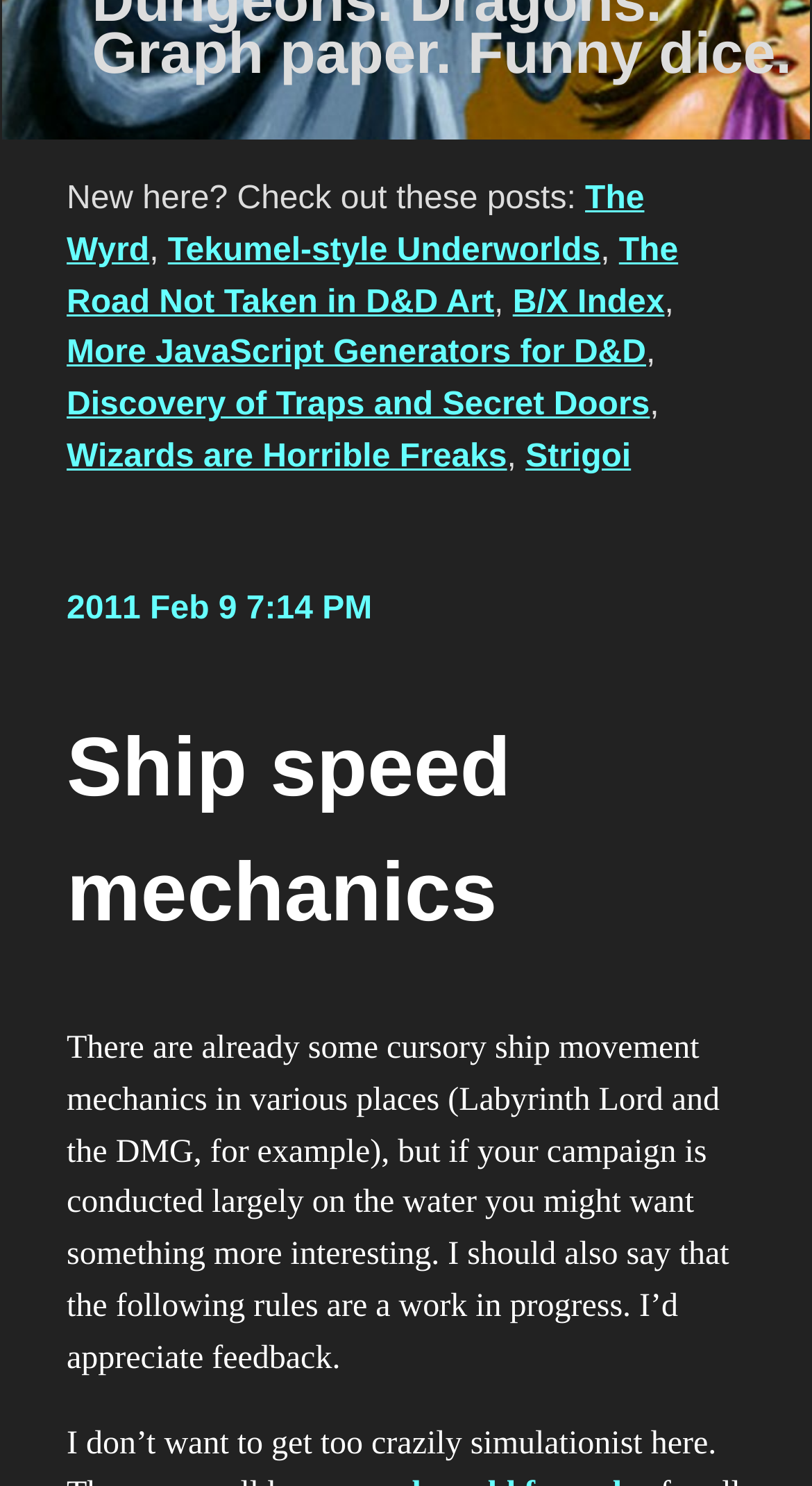Using the element description Strigoi, predict the bounding box coordinates for the UI element. Provide the coordinates in (top-left x, top-left y, bottom-right x, bottom-right y) format with values ranging from 0 to 1.

[0.647, 0.296, 0.777, 0.319]